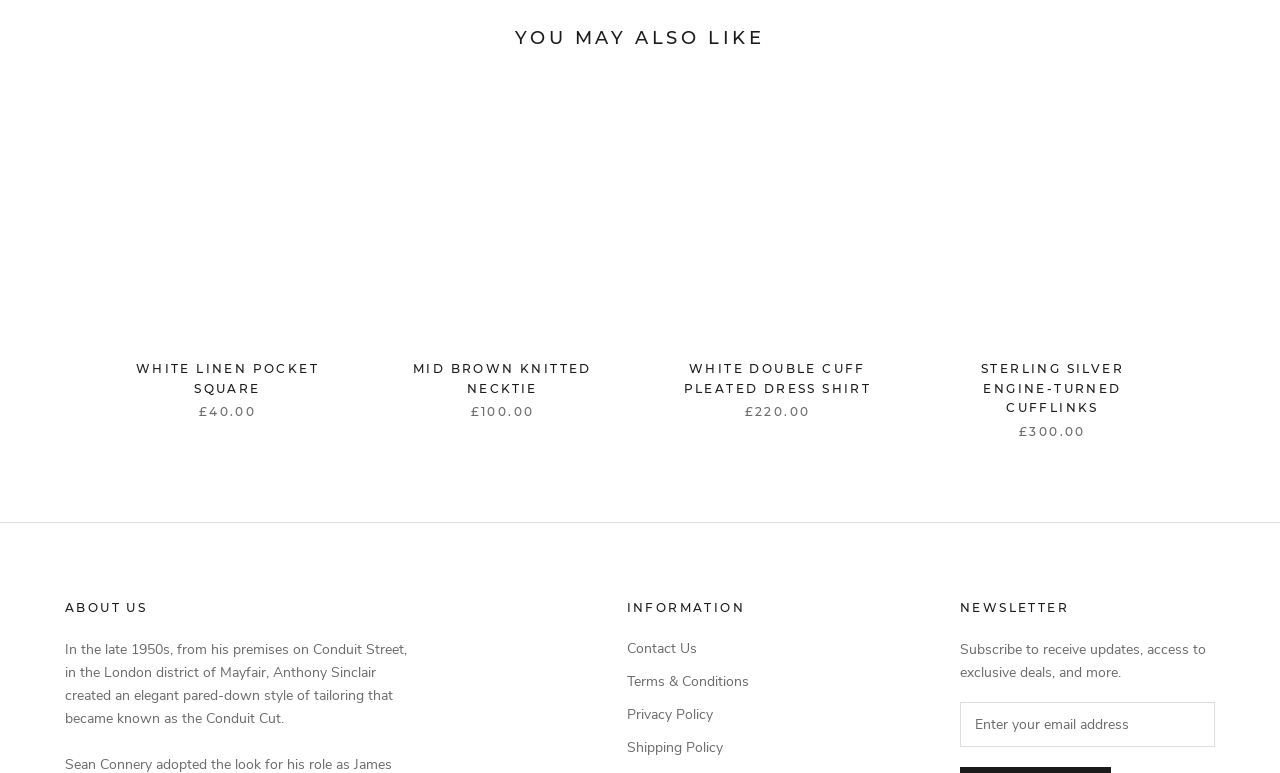Determine the bounding box coordinates of the clickable region to carry out the instruction: "Enter your email address".

[0.75, 0.908, 0.949, 0.966]